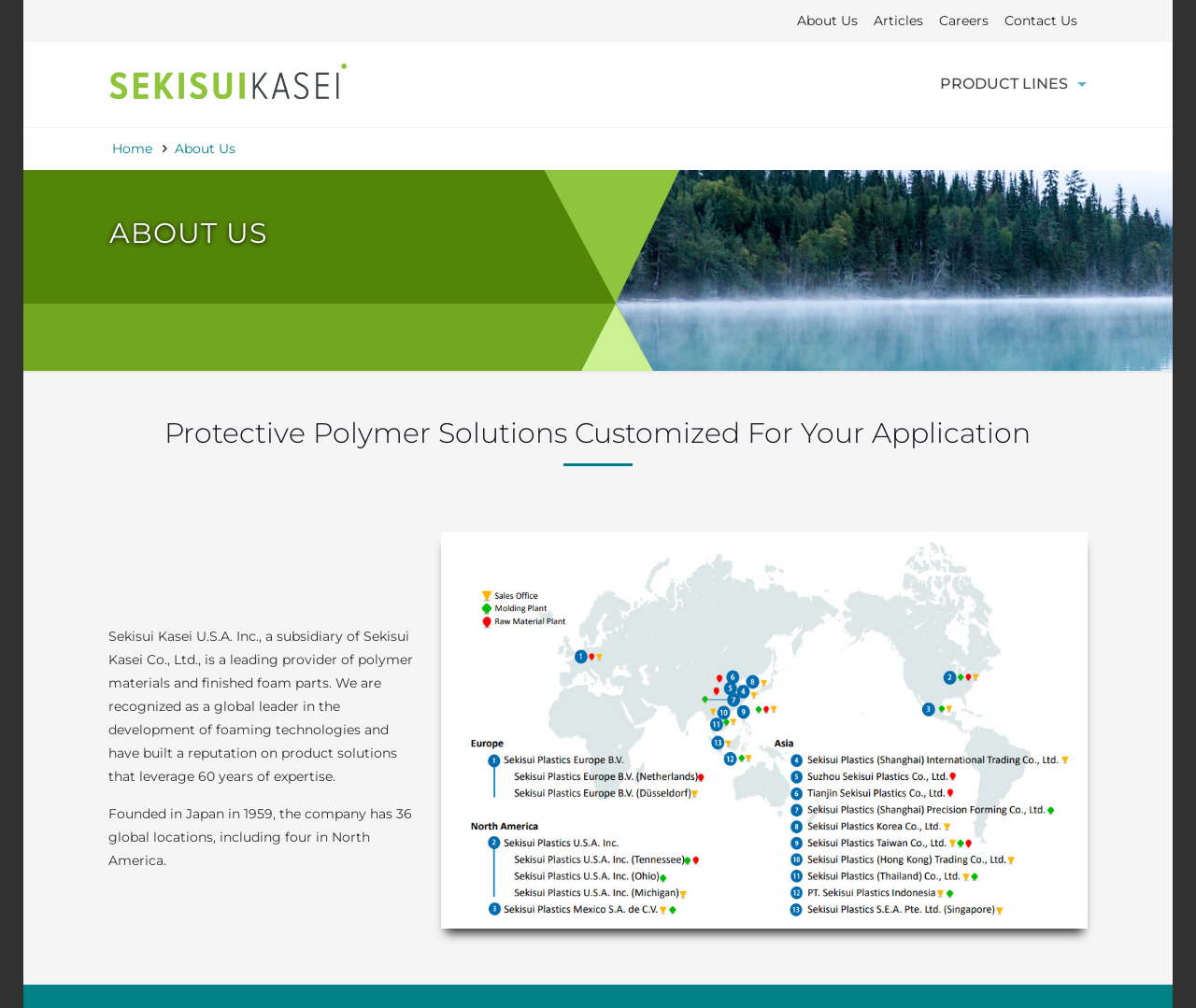Identify the bounding box of the UI component described as: "Product Lines".

[0.77, 0.042, 0.916, 0.125]